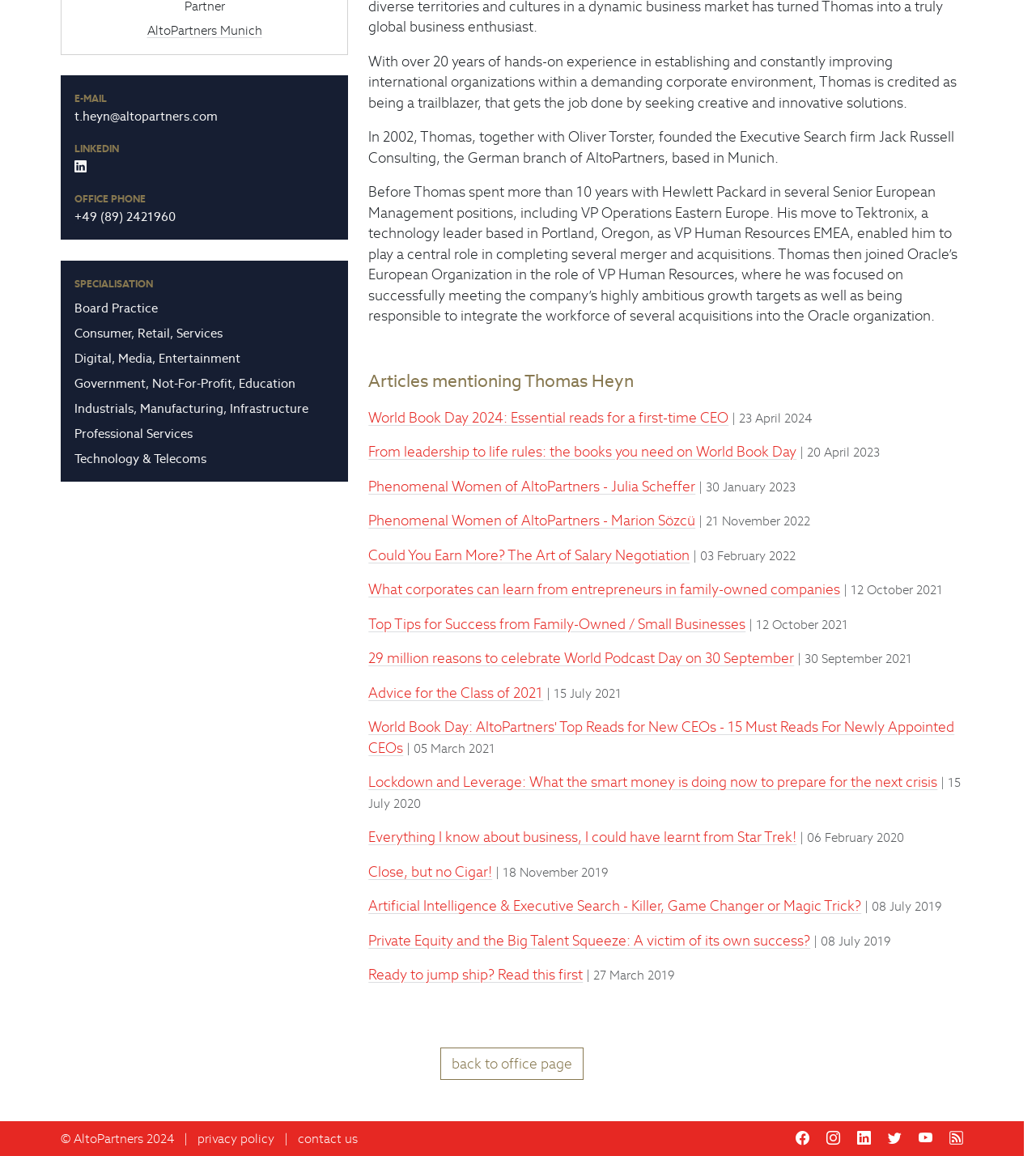Locate the bounding box of the UI element described by: "AltoPartners" in the given webpage screenshot.

[0.071, 0.978, 0.138, 0.992]